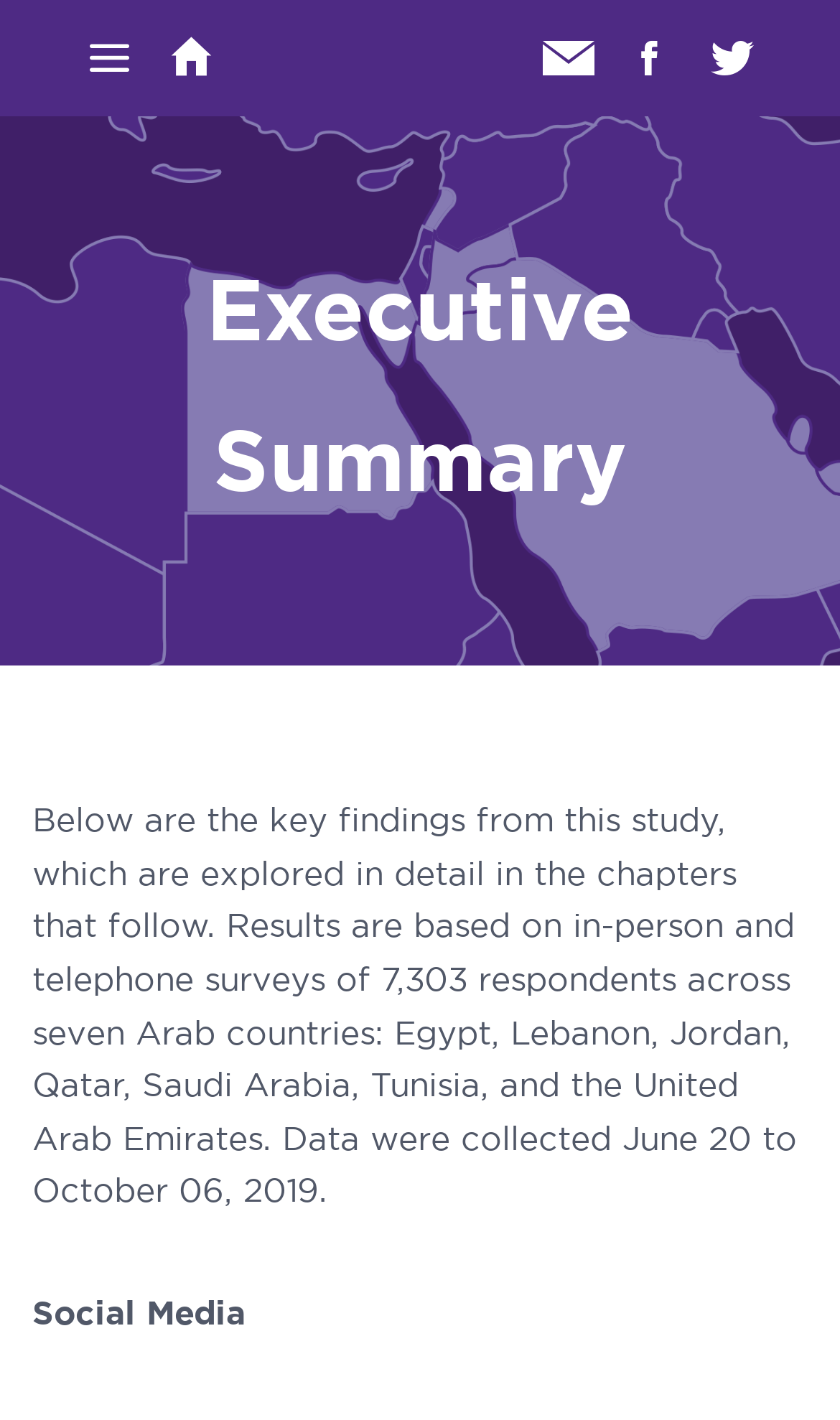When was the data collected?
Using the image as a reference, answer with just one word or a short phrase.

June 20 to October 06, 2019